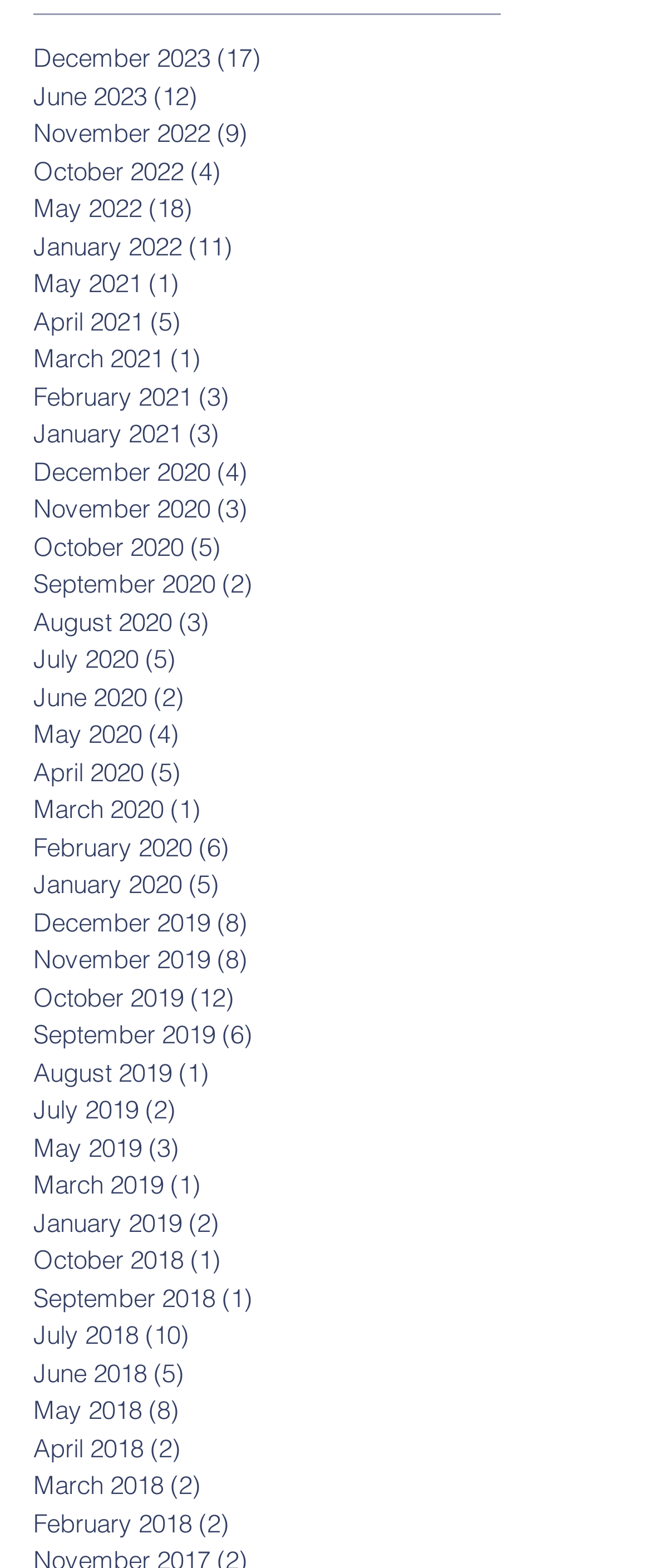How many posts are there in May 2022?
Please answer the question as detailed as possible.

I searched for the link that corresponds to May 2022 and found that it says 'May 2022 18 posts', so there are 18 posts in May 2022.